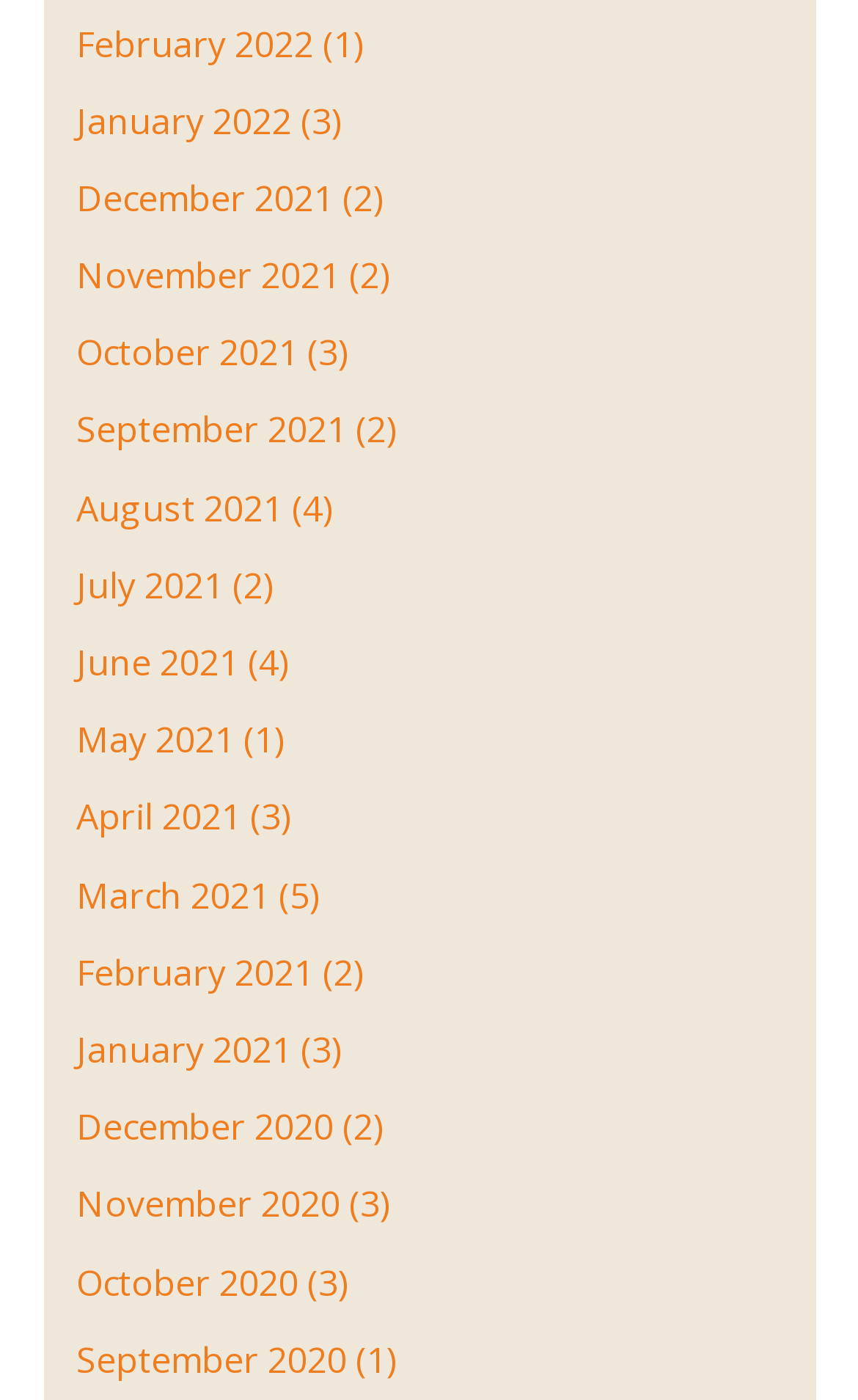Are there any months with four articles?
Please answer the question as detailed as possible based on the image.

I searched for StaticText elements with '(4)' and found that August 2021 and June 2021 both have four articles.